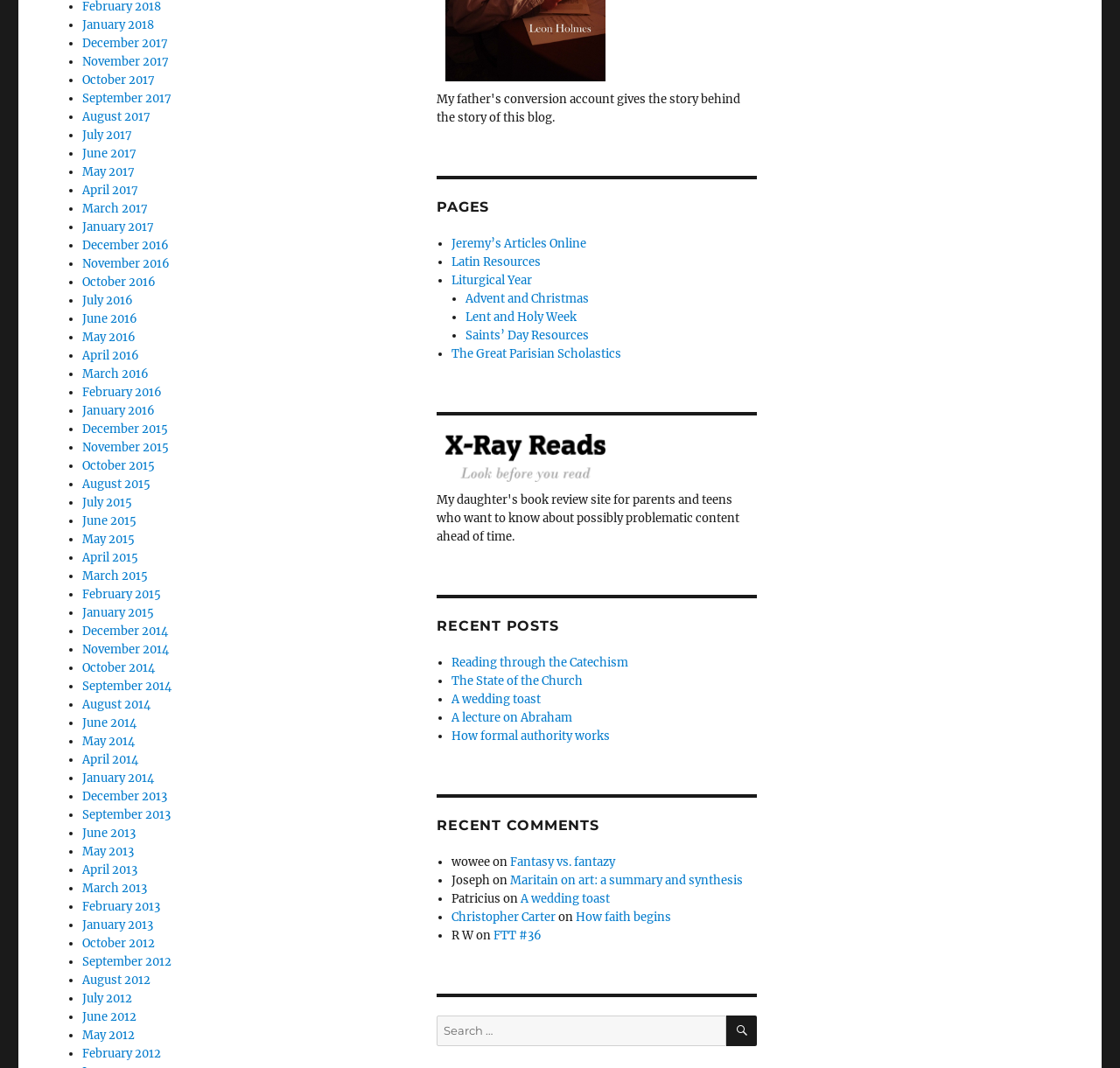How many months are listed in 2017?
Provide an in-depth and detailed explanation in response to the question.

I counted the number of links with '2017' in their text and found that there are 12 months listed in 2017, from January to December.